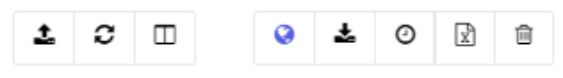What does the clock symbol likely represent?
Look at the screenshot and respond with a single word or phrase.

Timer or scheduling tool